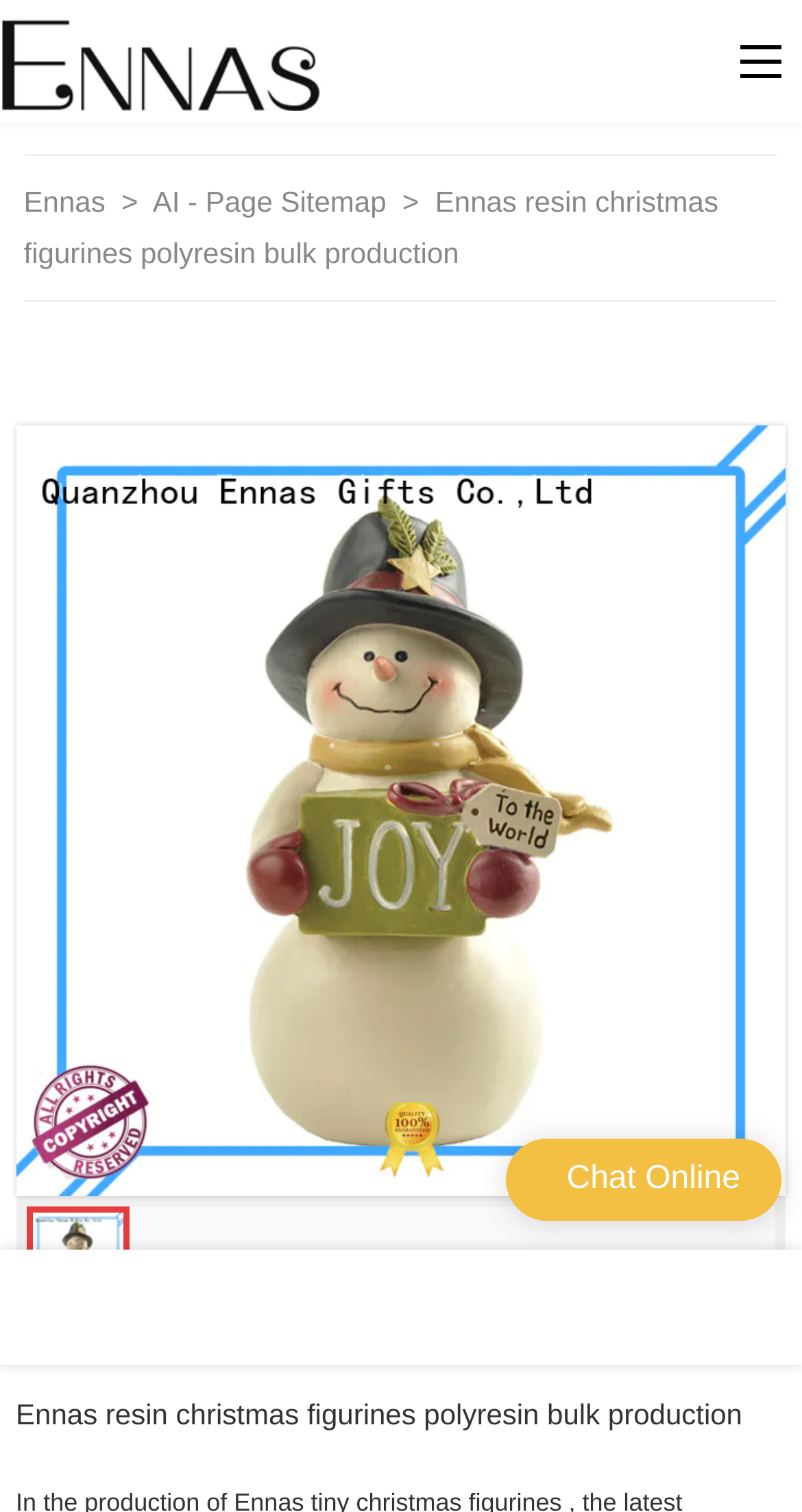Extract the bounding box coordinates for the described element: "Ennas". The coordinates should be represented as four float numbers between 0 and 1: [left, top, right, bottom].

[0.03, 0.122, 0.141, 0.144]